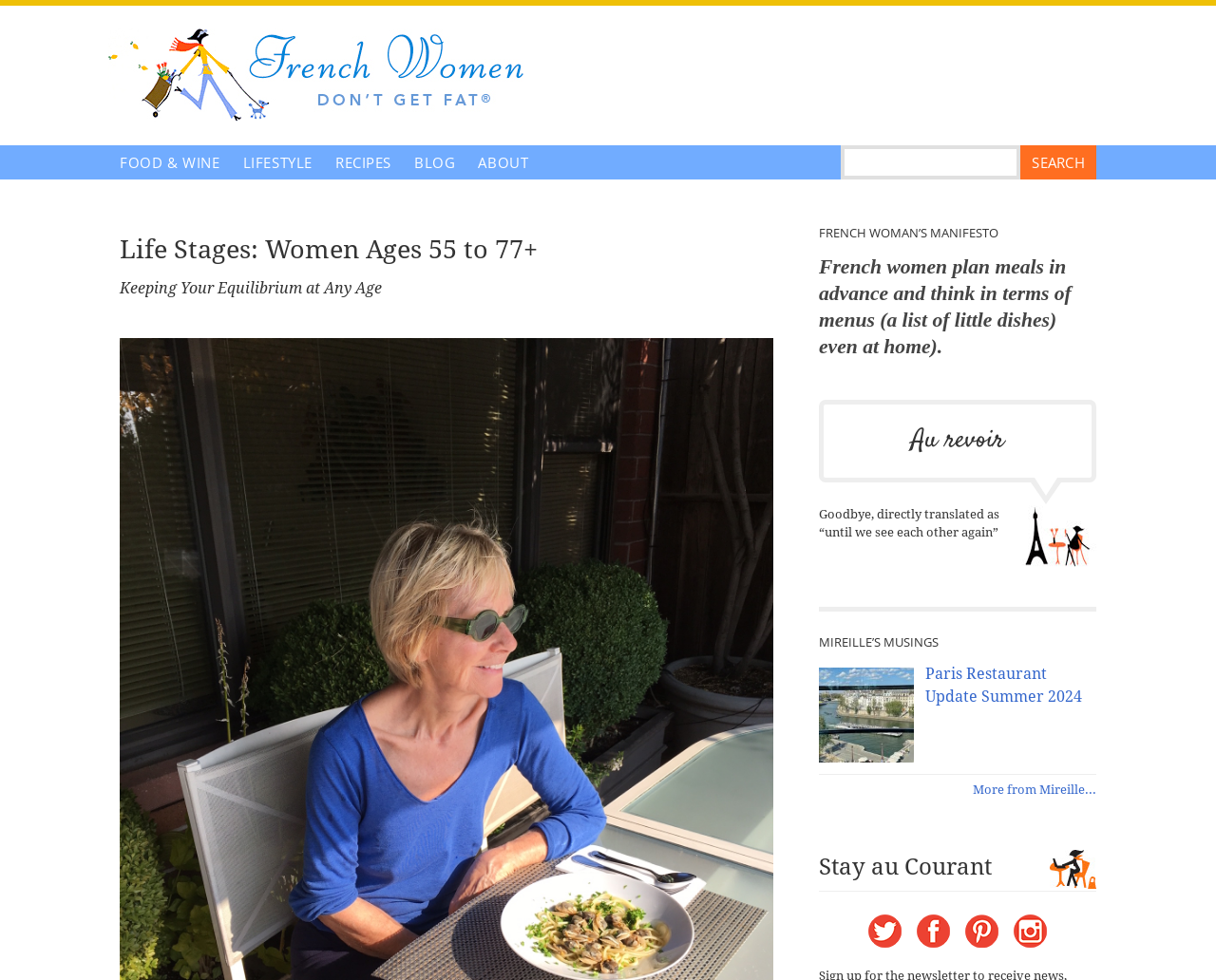Determine the bounding box coordinates for the area you should click to complete the following instruction: "Visit 'La Tour d'Argent Paris Restaurant Update Summer 2024'".

[0.761, 0.678, 0.89, 0.72]